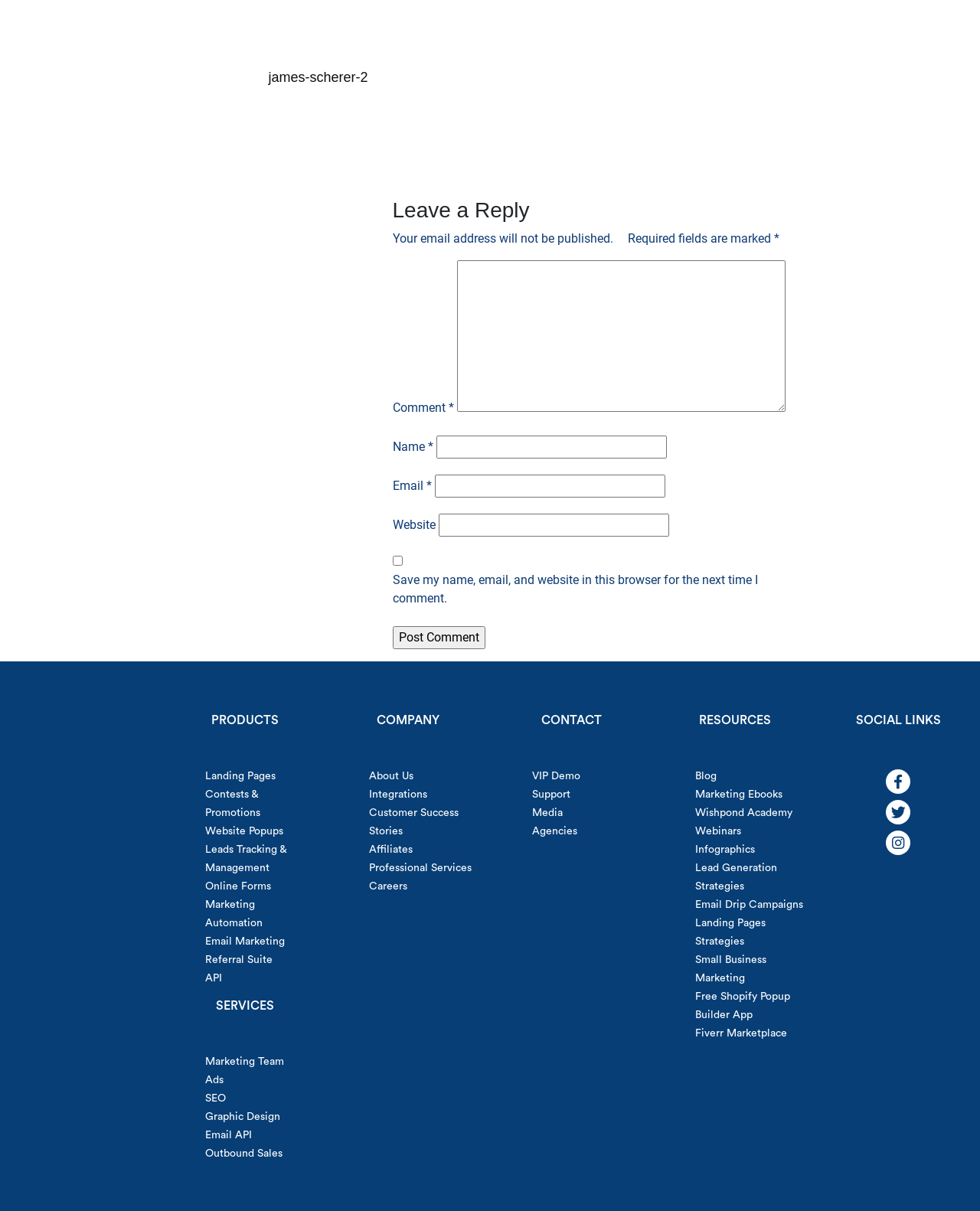What is the purpose of the 'Post Comment' button?
Respond with a short answer, either a single word or a phrase, based on the image.

Submit a comment